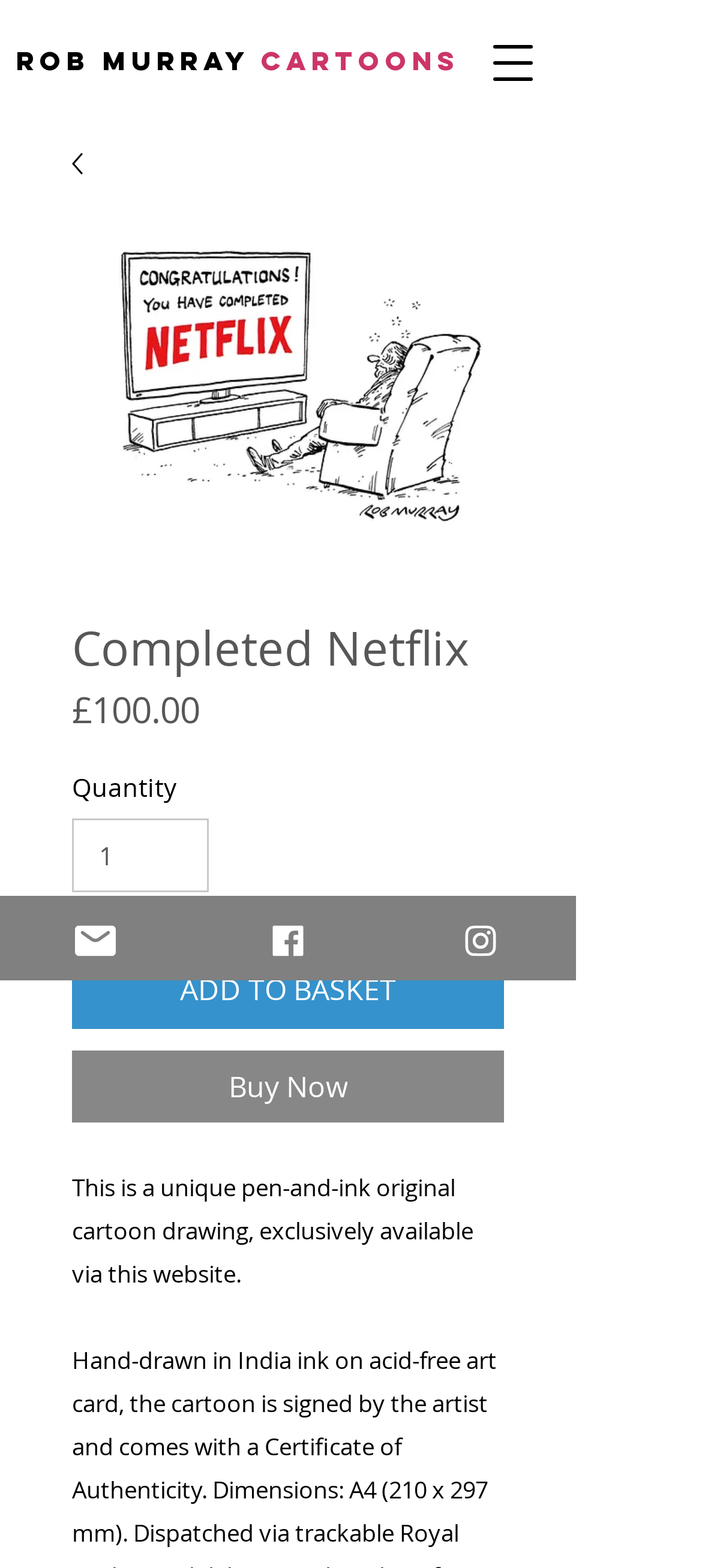Given the element description, predict the bounding box coordinates in the format (top-left x, top-left y, bottom-right x, bottom-right y), using floating point numbers between 0 and 1: Facebook

[0.274, 0.571, 0.547, 0.625]